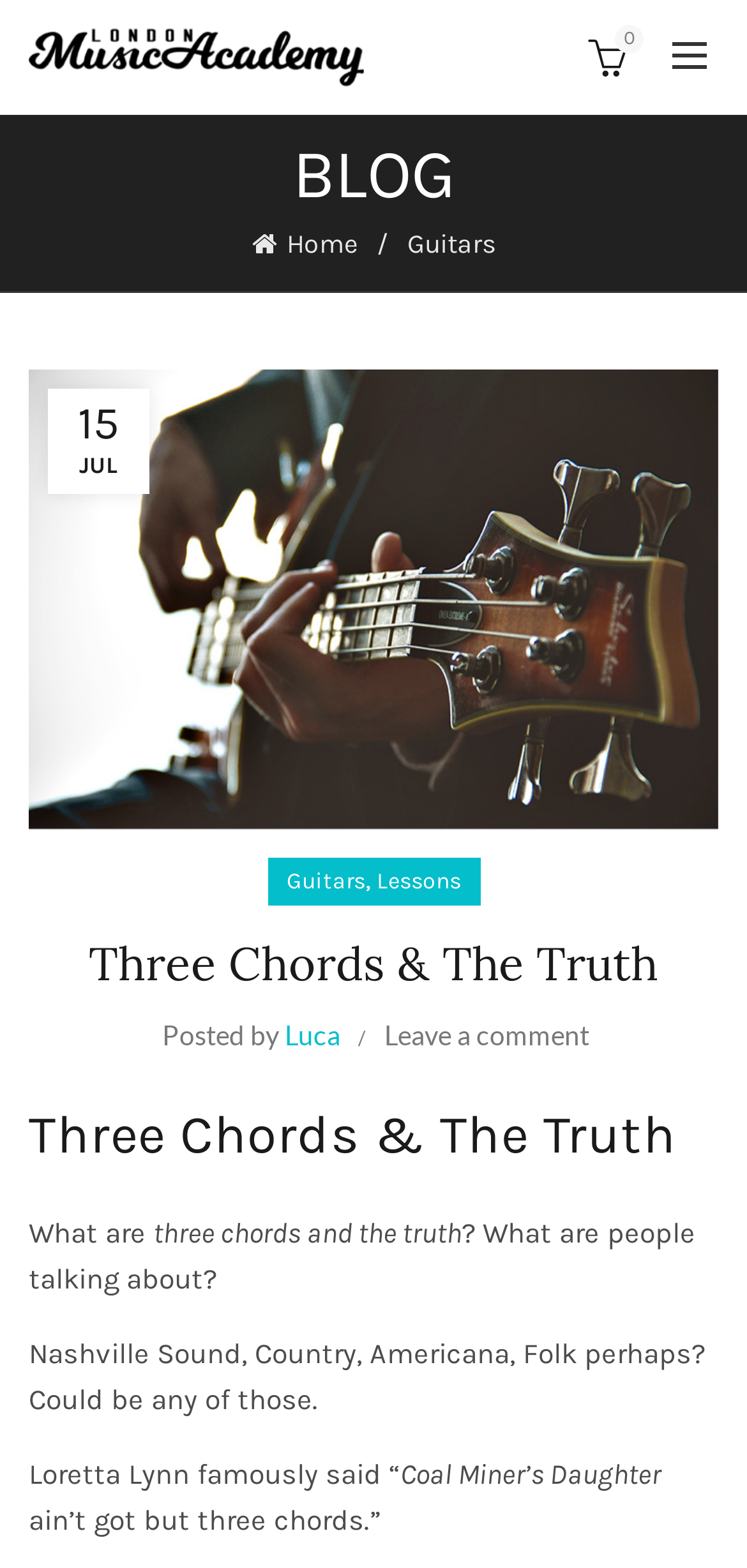Pinpoint the bounding box coordinates of the area that must be clicked to complete this instruction: "Click on the link 'Proposal for a Council Directive on ensuring a global minimum level of taxation for multinational groups in the Union'".

None